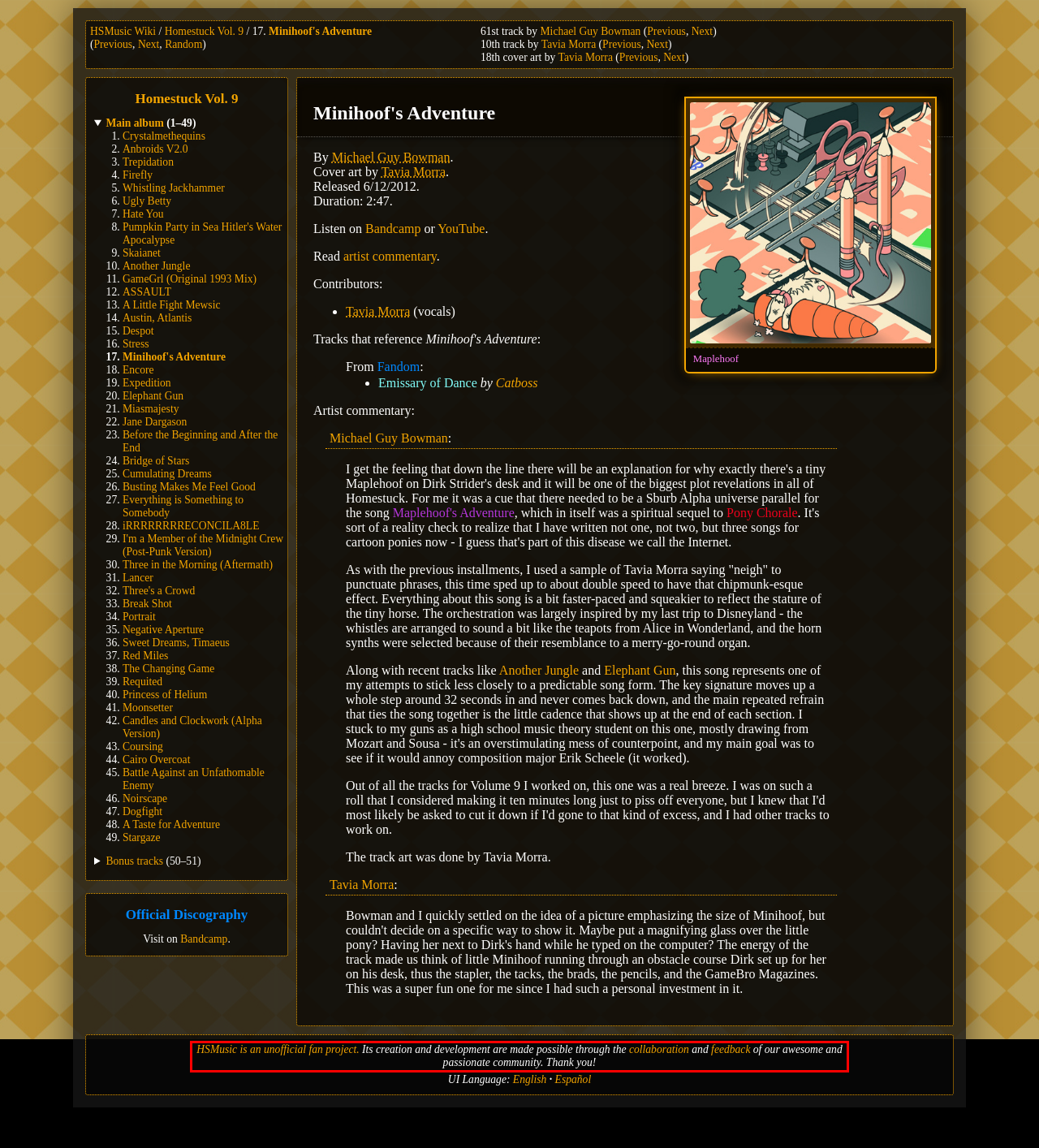Please perform OCR on the UI element surrounded by the red bounding box in the given webpage screenshot and extract its text content.

HSMusic is an unofficial fan project. Its creation and development are made possible through the collaboration and feedback of our awesome and passionate community. Thank you!